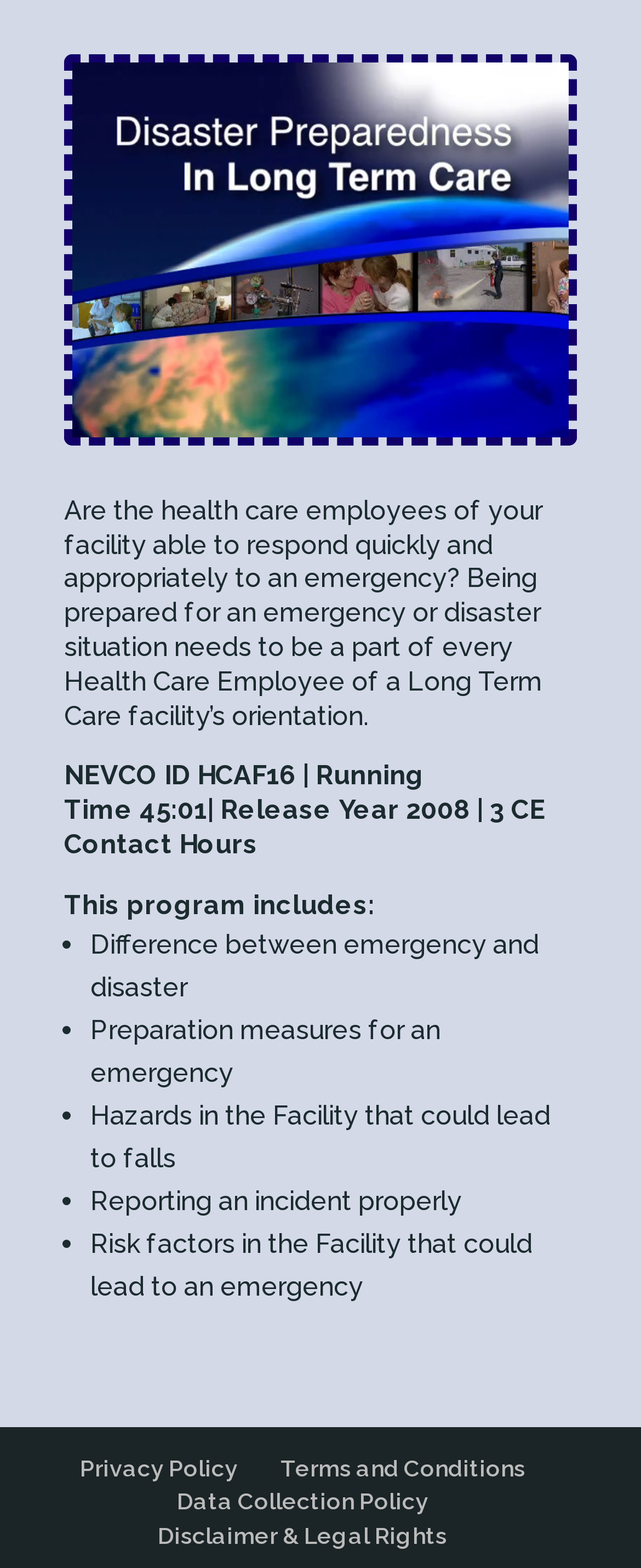Locate and provide the bounding box coordinates for the HTML element that matches this description: "Terms and Conditions".

[0.437, 0.928, 0.819, 0.944]